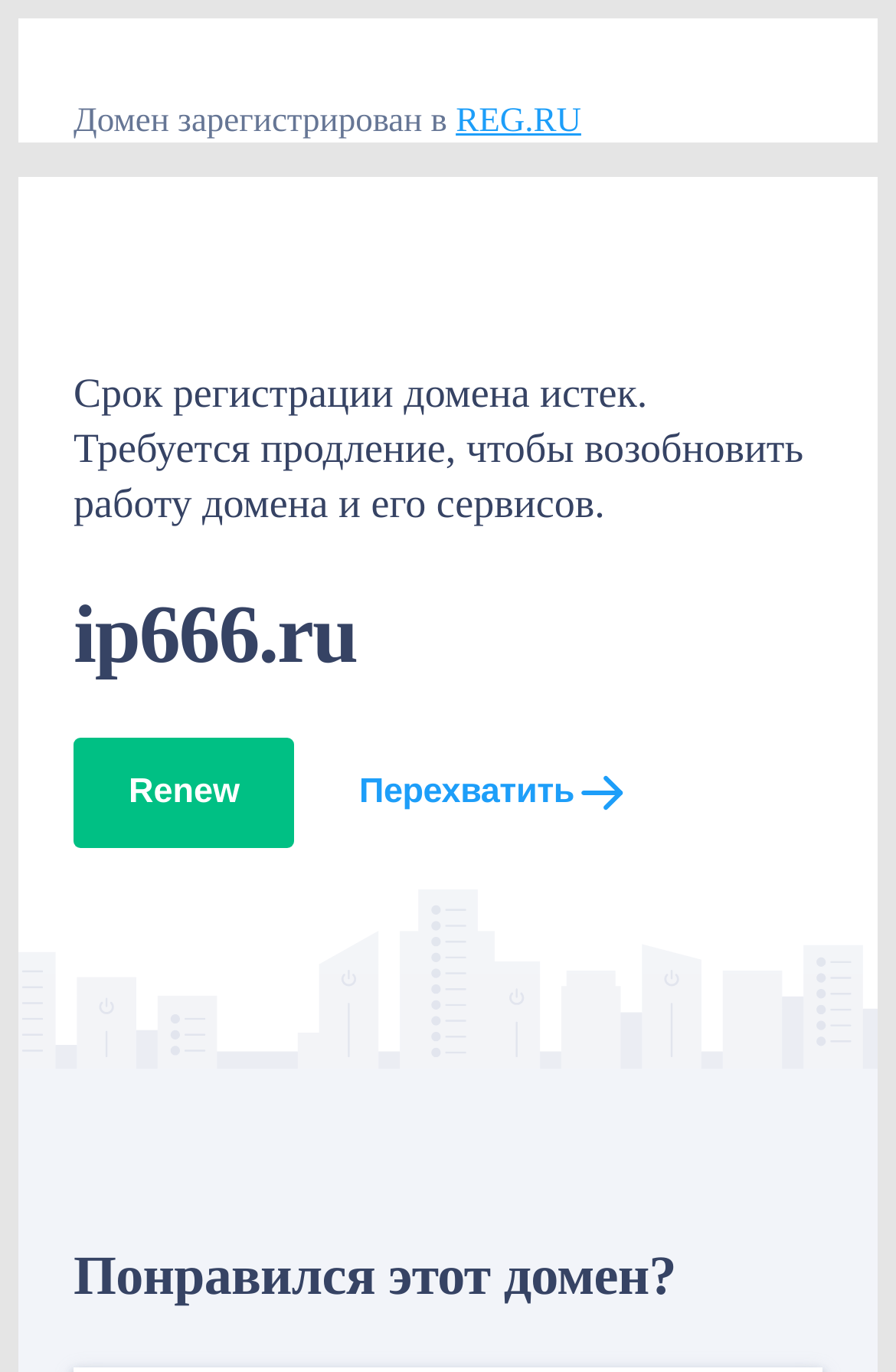Answer the following inquiry with a single word or phrase:
What is the current status of the domain?

Registration expired